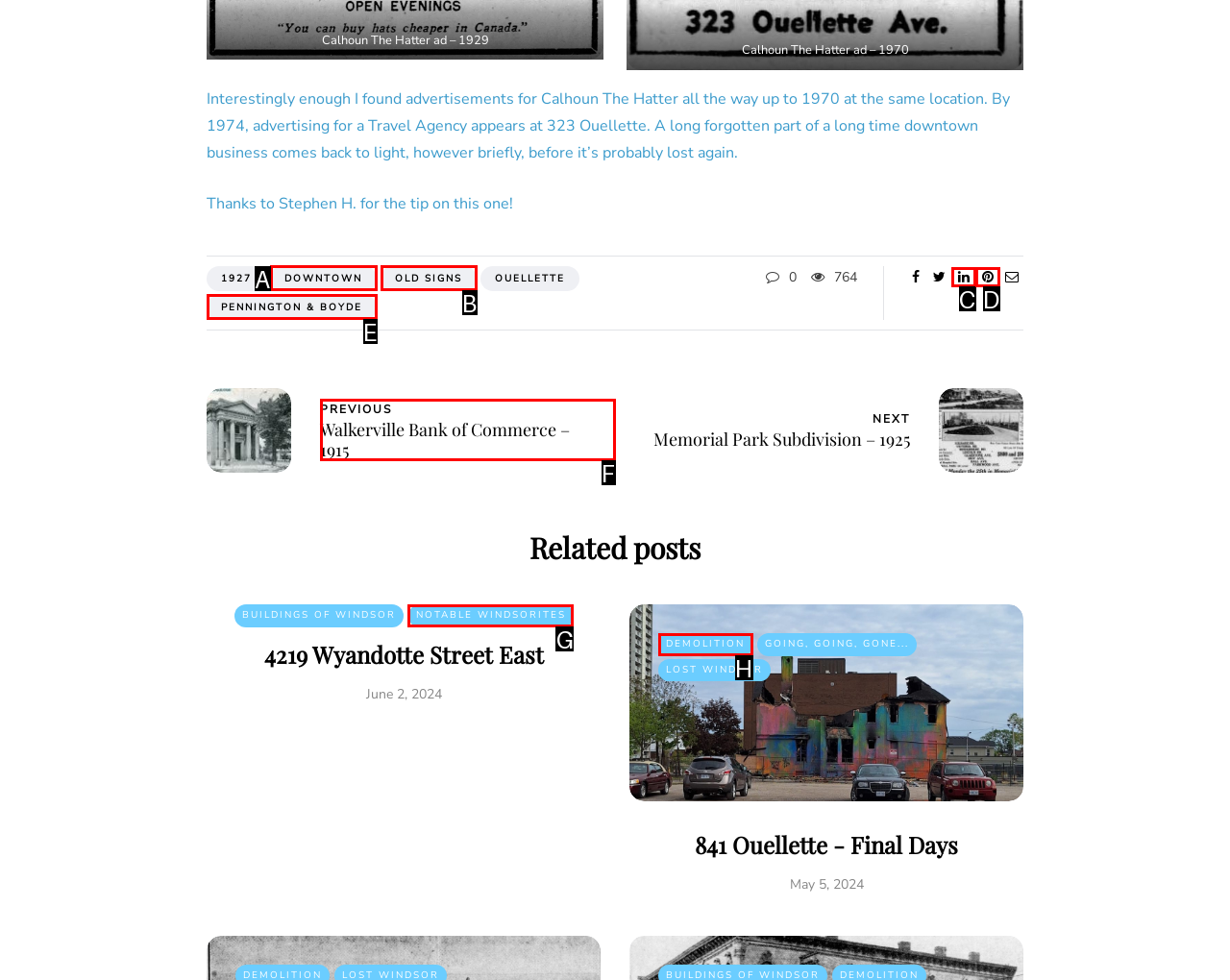Given the description: Old Signs, identify the HTML element that corresponds to it. Respond with the letter of the correct option.

B